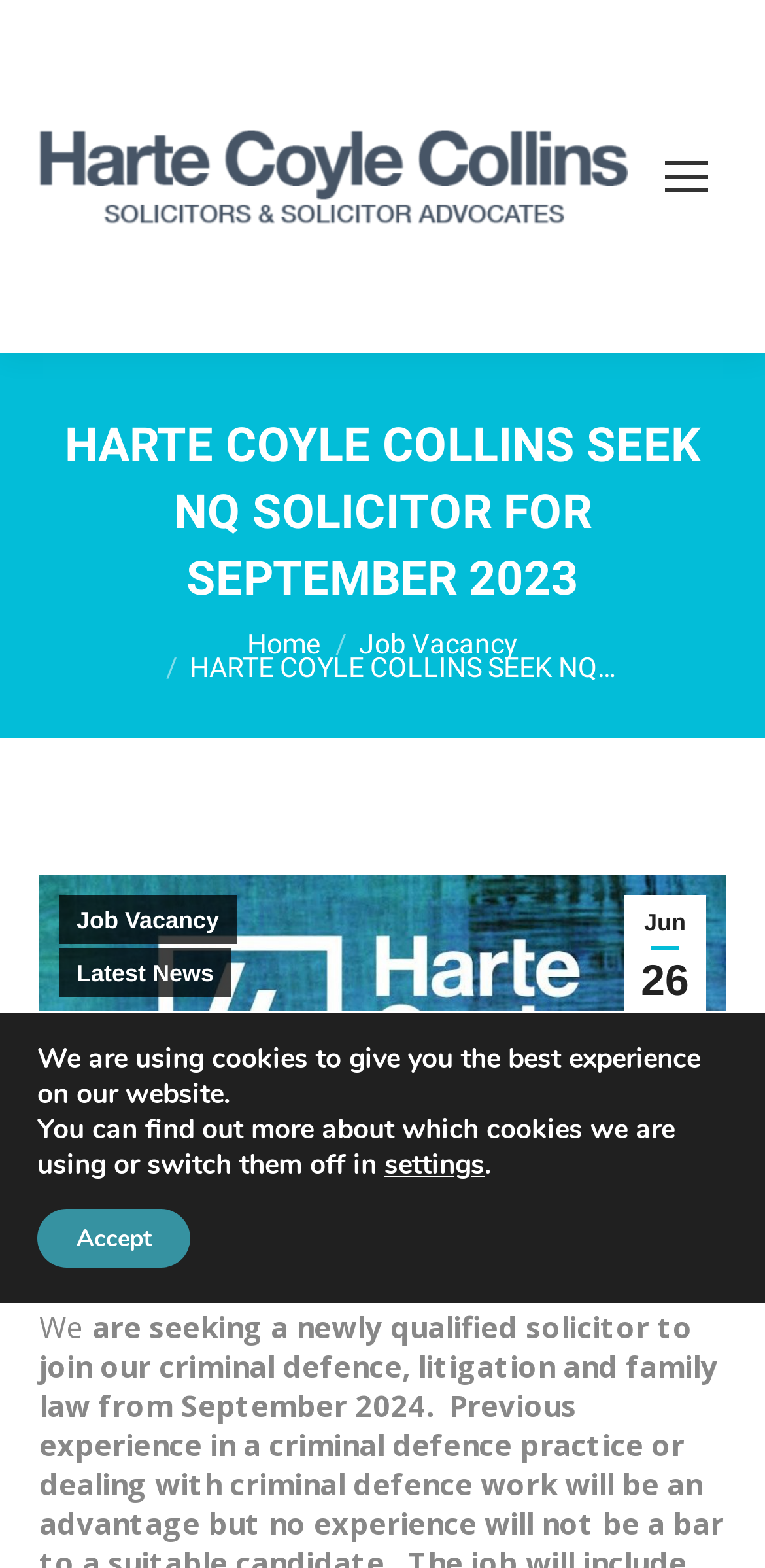Identify the bounding box coordinates necessary to click and complete the given instruction: "Read the latest news".

[0.077, 0.605, 0.303, 0.636]